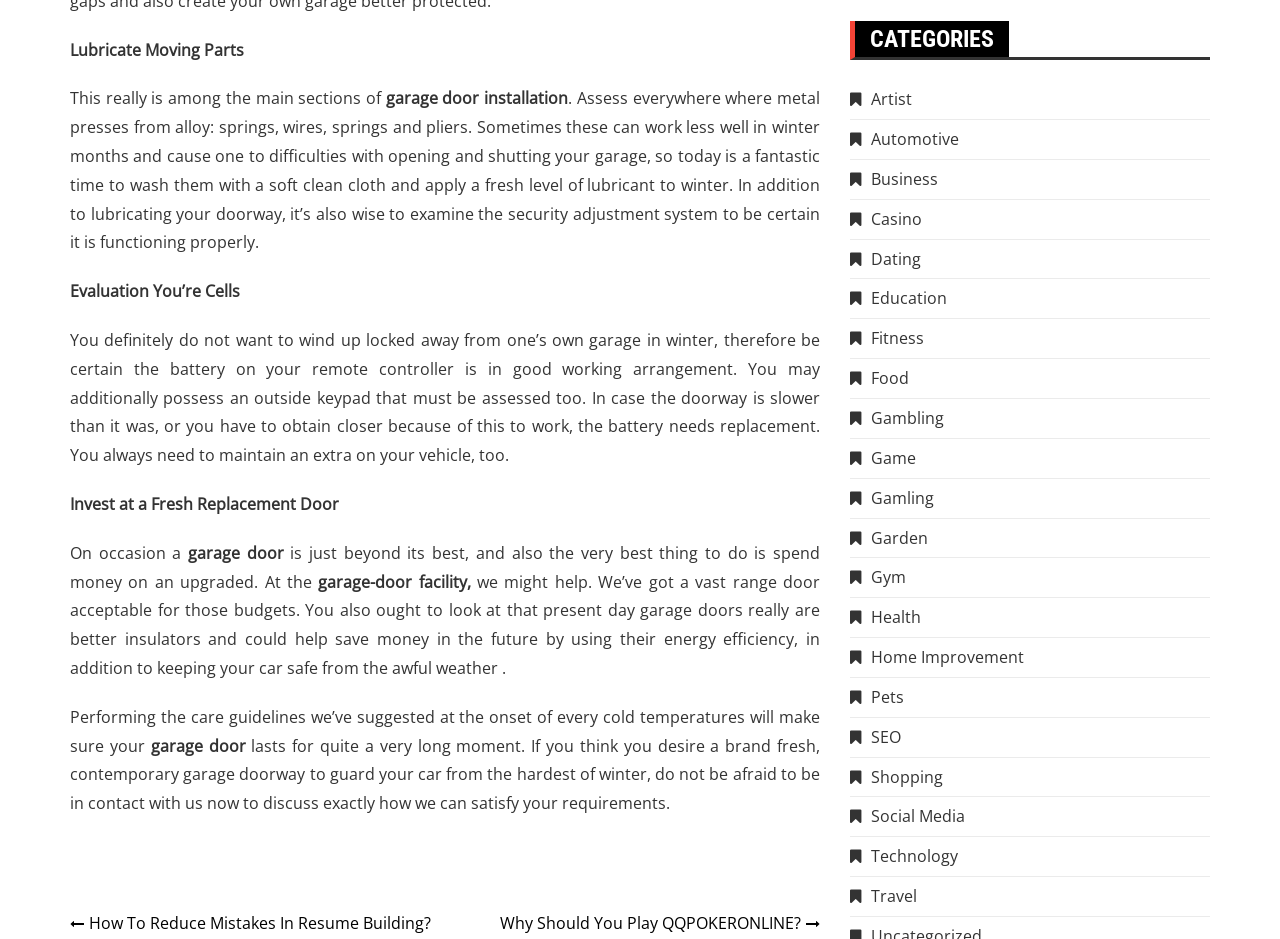Using the description: "spanish hotel industry.pdf (422.86 KB)", determine the UI element's bounding box coordinates. Ensure the coordinates are in the format of four float numbers between 0 and 1, i.e., [left, top, right, bottom].

None